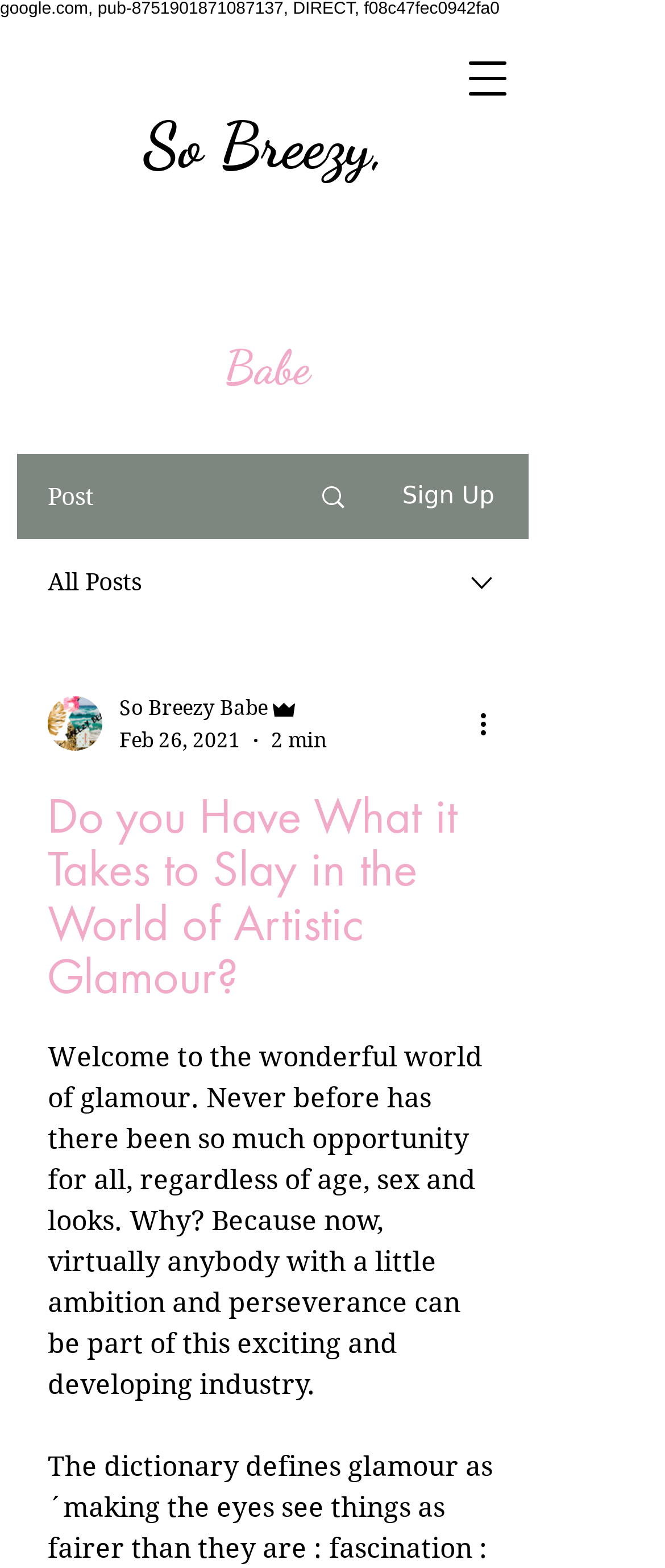Please give a concise answer to this question using a single word or phrase: 
How many images are on the page?

5